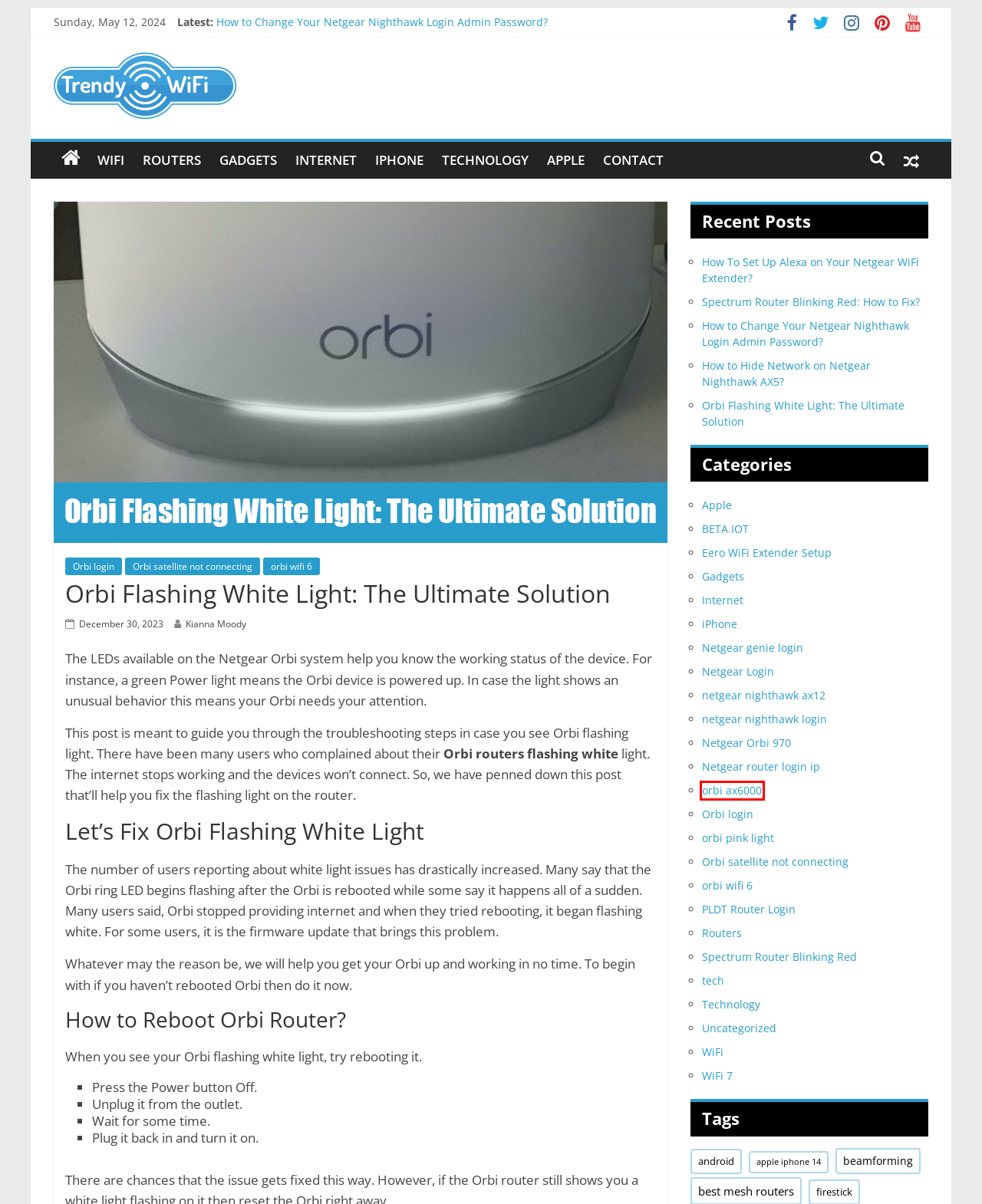You have a screenshot showing a webpage with a red bounding box highlighting an element. Choose the webpage description that best fits the new webpage after clicking the highlighted element. The descriptions are:
A. Contact Us - Welcome to Trendywifi – Learn Everything About Technology
B. BETA.IOT Archives - Welcome to Trendywifi – Learn Everything About Technology
C. Gadgets Archives - Welcome to Trendywifi – Learn Everything About Technology
D. How To Set Up Alexa on Your Netgear WiFi Extender?
E. orbi ax6000 Archives - Welcome to Trendywifi – Learn Everything About Technology
F. Apple Archives - Welcome to Trendywifi – Learn Everything About Technology
G. Welcome to Trendywifi – Learn Everything About Technology -
H. Internet Archives - Welcome to Trendywifi – Learn Everything About Technology

E